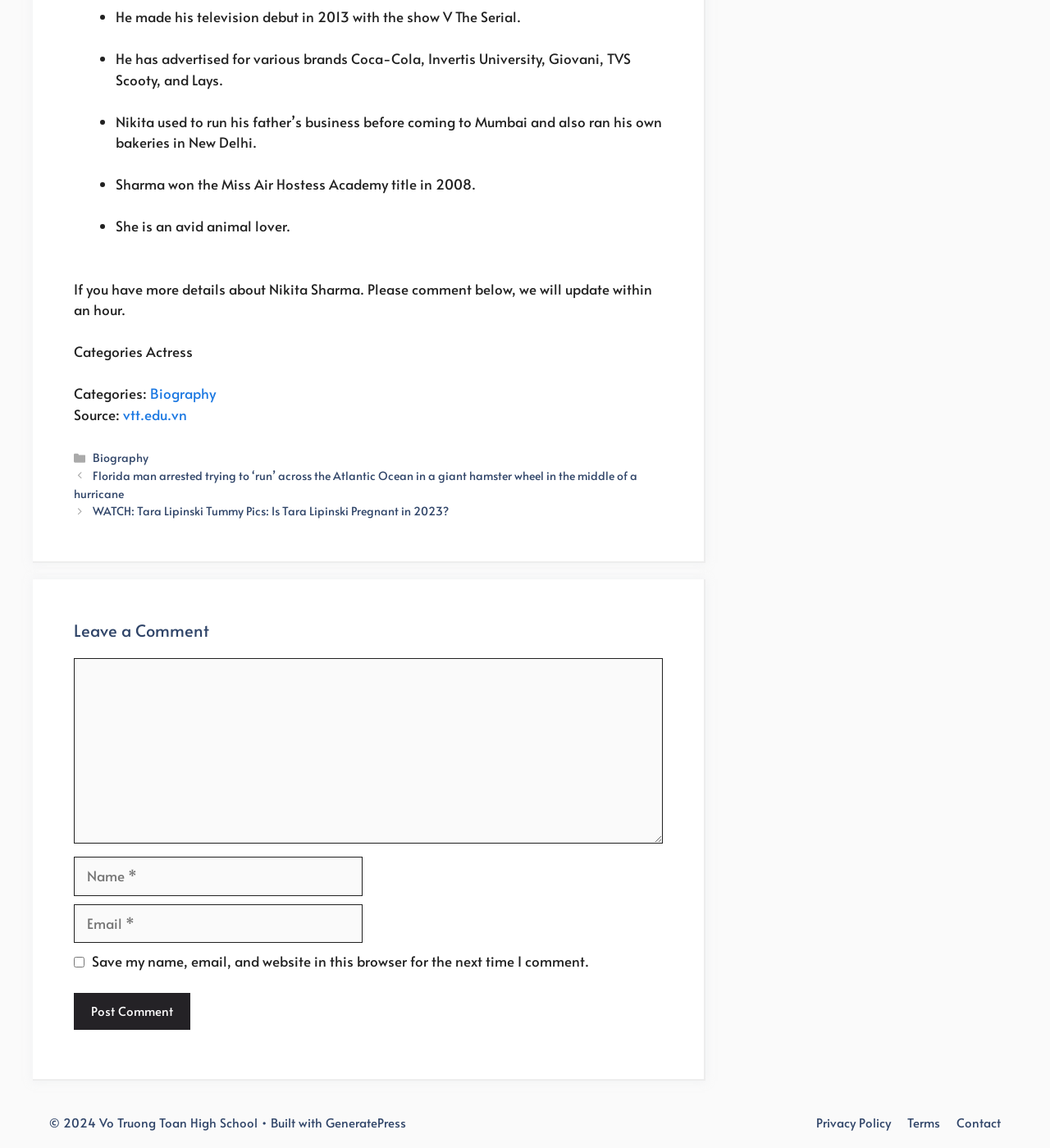Please identify the bounding box coordinates of the element on the webpage that should be clicked to follow this instruction: "Click the 'Biography' link". The bounding box coordinates should be given as four float numbers between 0 and 1, formatted as [left, top, right, bottom].

[0.143, 0.334, 0.205, 0.351]